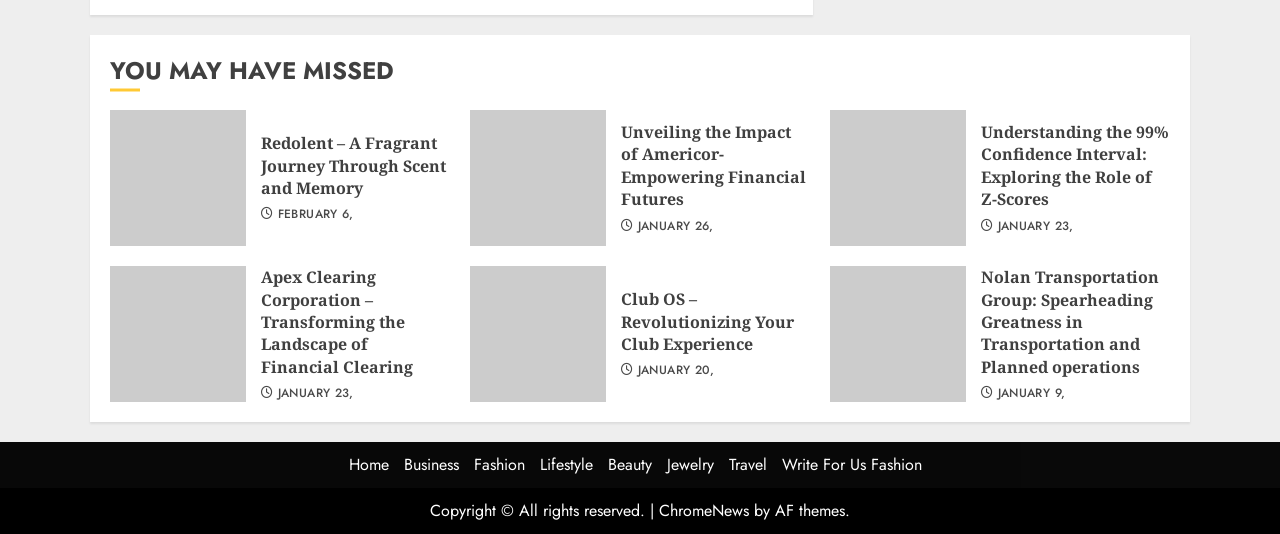Locate the UI element that matches the description Jewelry in the webpage screenshot. Return the bounding box coordinates in the format (top-left x, top-left y, bottom-right x, bottom-right y), with values ranging from 0 to 1.

[0.521, 0.849, 0.557, 0.892]